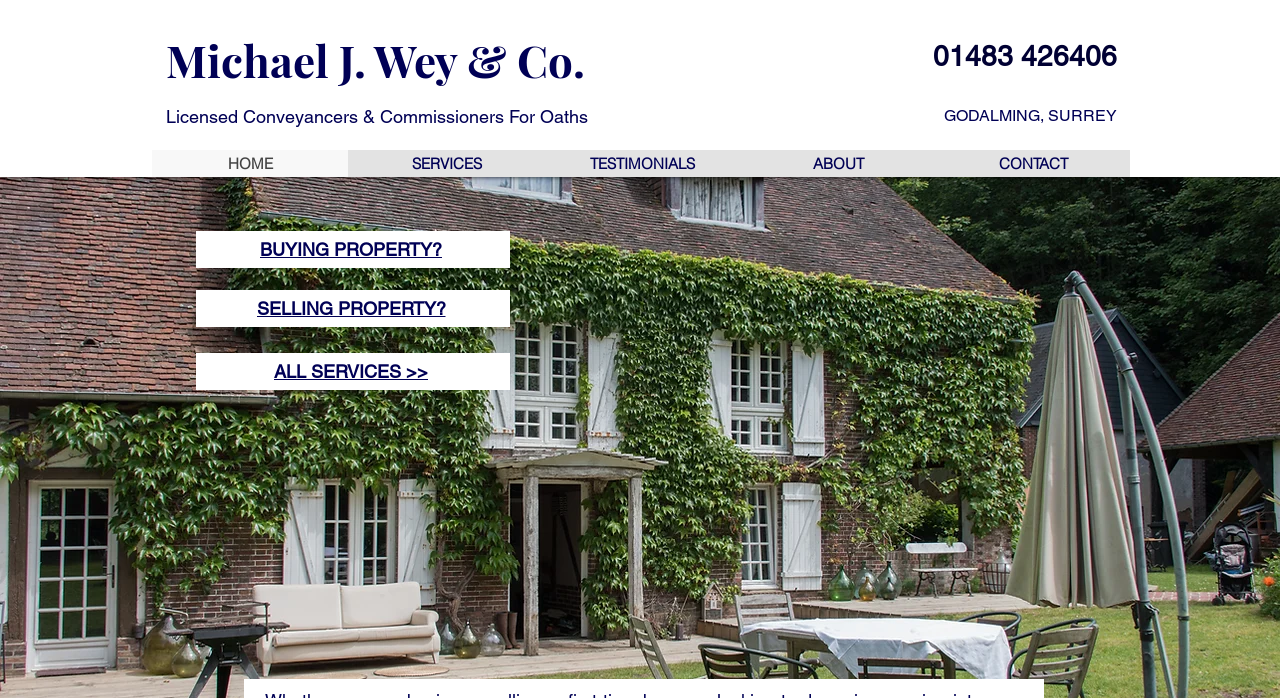Locate the bounding box coordinates of the element's region that should be clicked to carry out the following instruction: "Click on the 'SERVICES' link". The coordinates need to be four float numbers between 0 and 1, i.e., [left, top, right, bottom].

[0.272, 0.215, 0.425, 0.254]